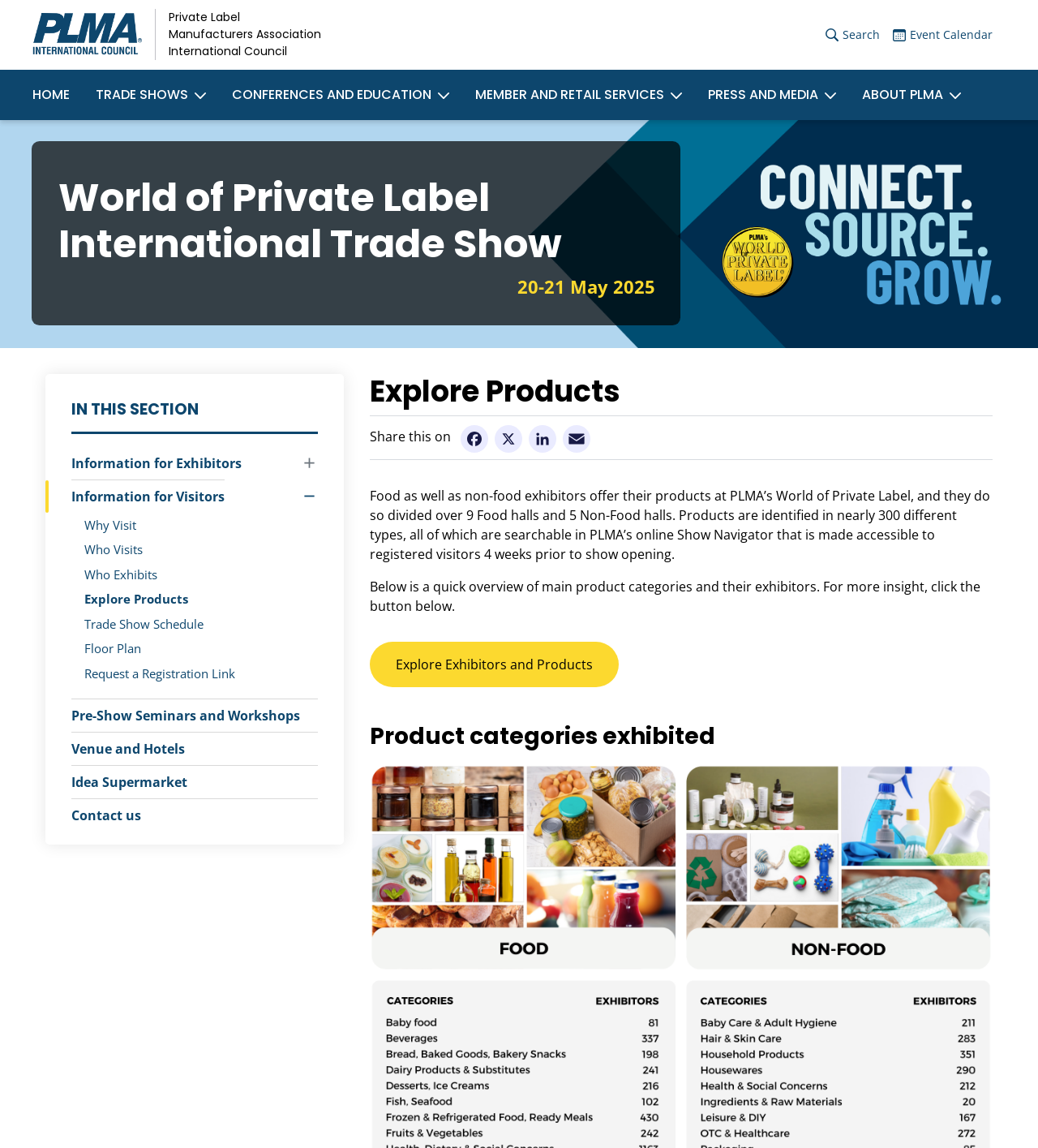Kindly determine the bounding box coordinates for the clickable area to achieve the given instruction: "View Event Calendar".

[0.86, 0.02, 0.969, 0.041]